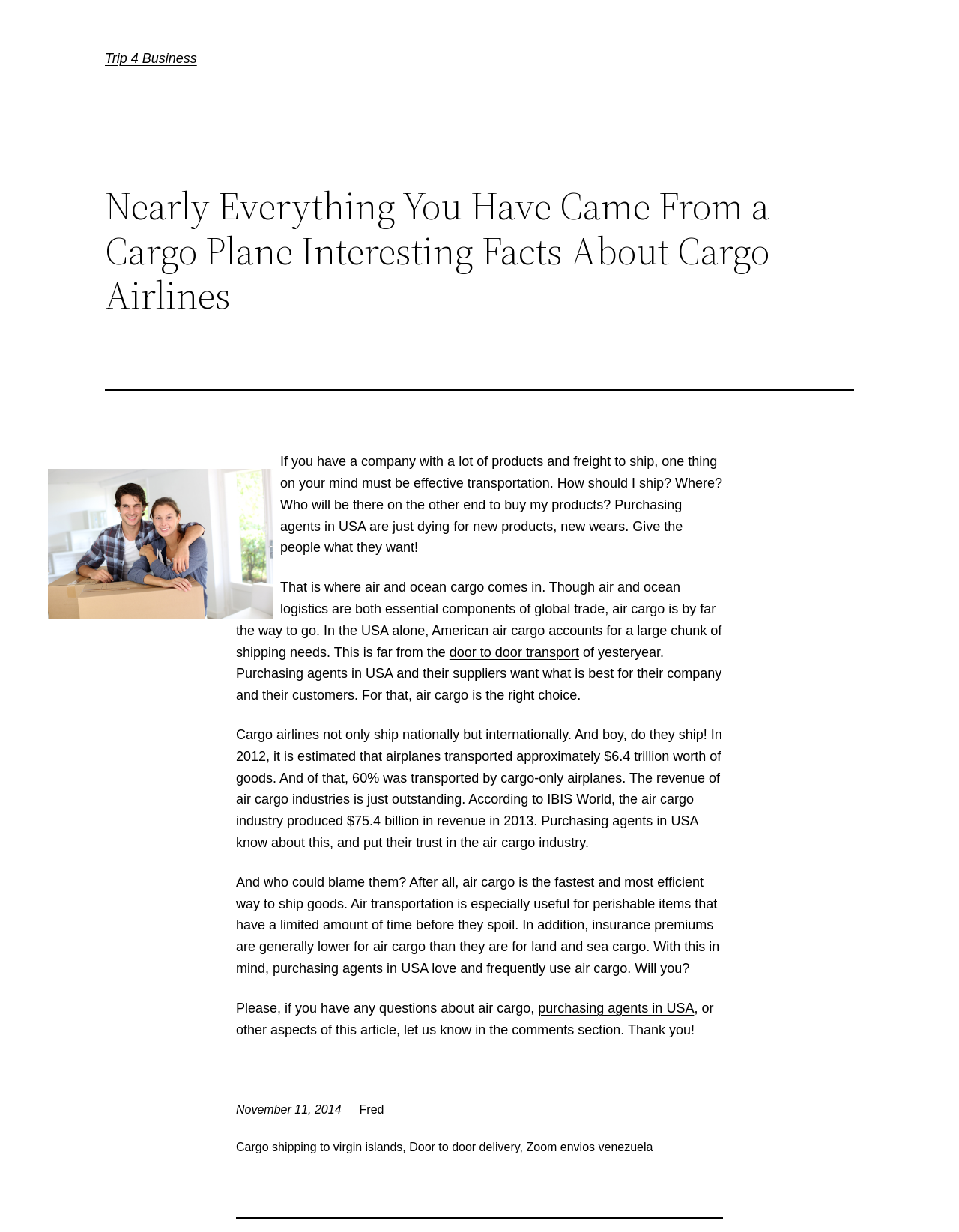Determine the bounding box of the UI element mentioned here: "Zoom envios venezuela". The coordinates must be in the format [left, top, right, bottom] with values ranging from 0 to 1.

[0.549, 0.926, 0.681, 0.936]